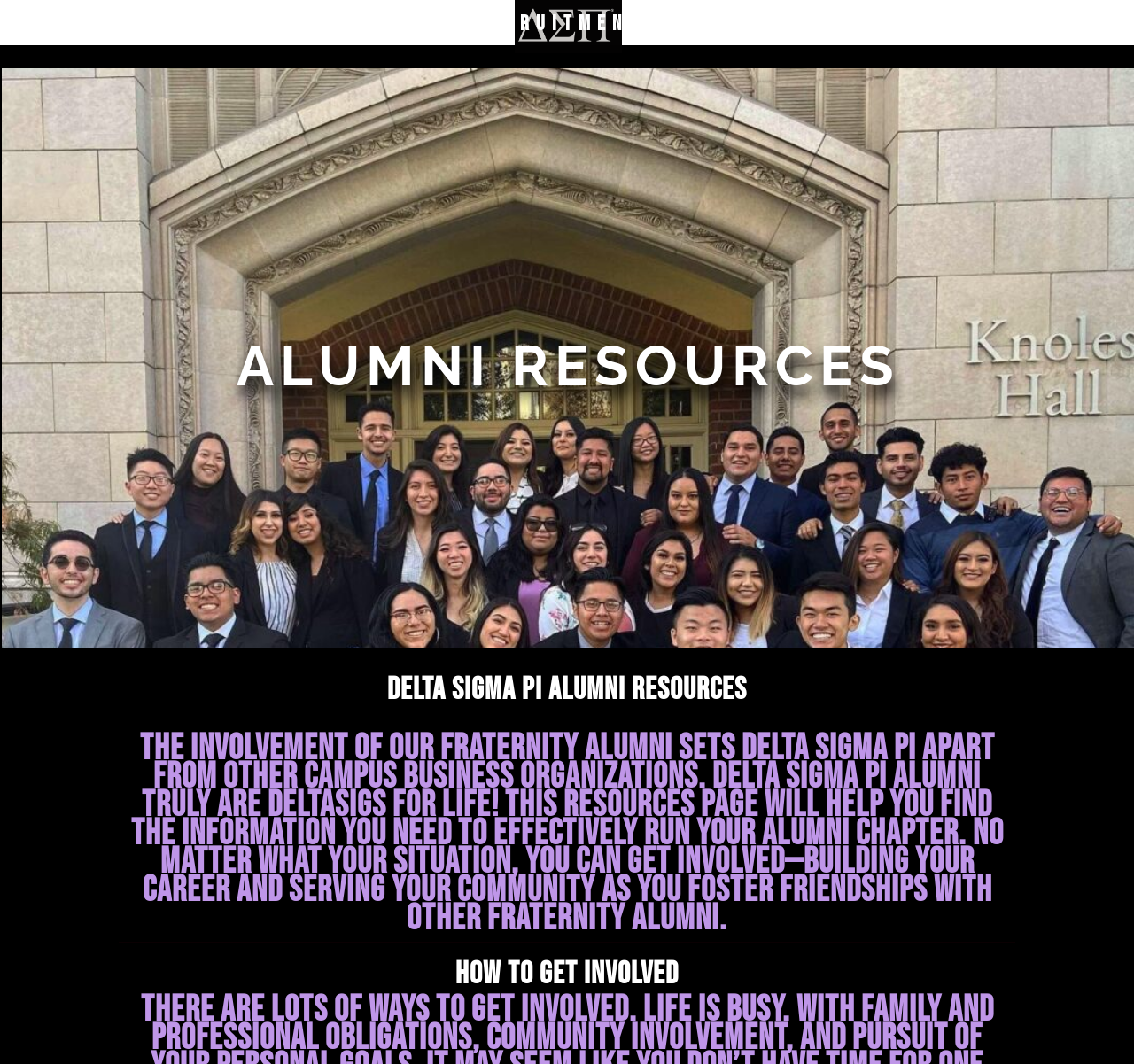Determine the bounding box coordinates for the region that must be clicked to execute the following instruction: "go to home page".

[0.106, 0.017, 0.164, 0.043]